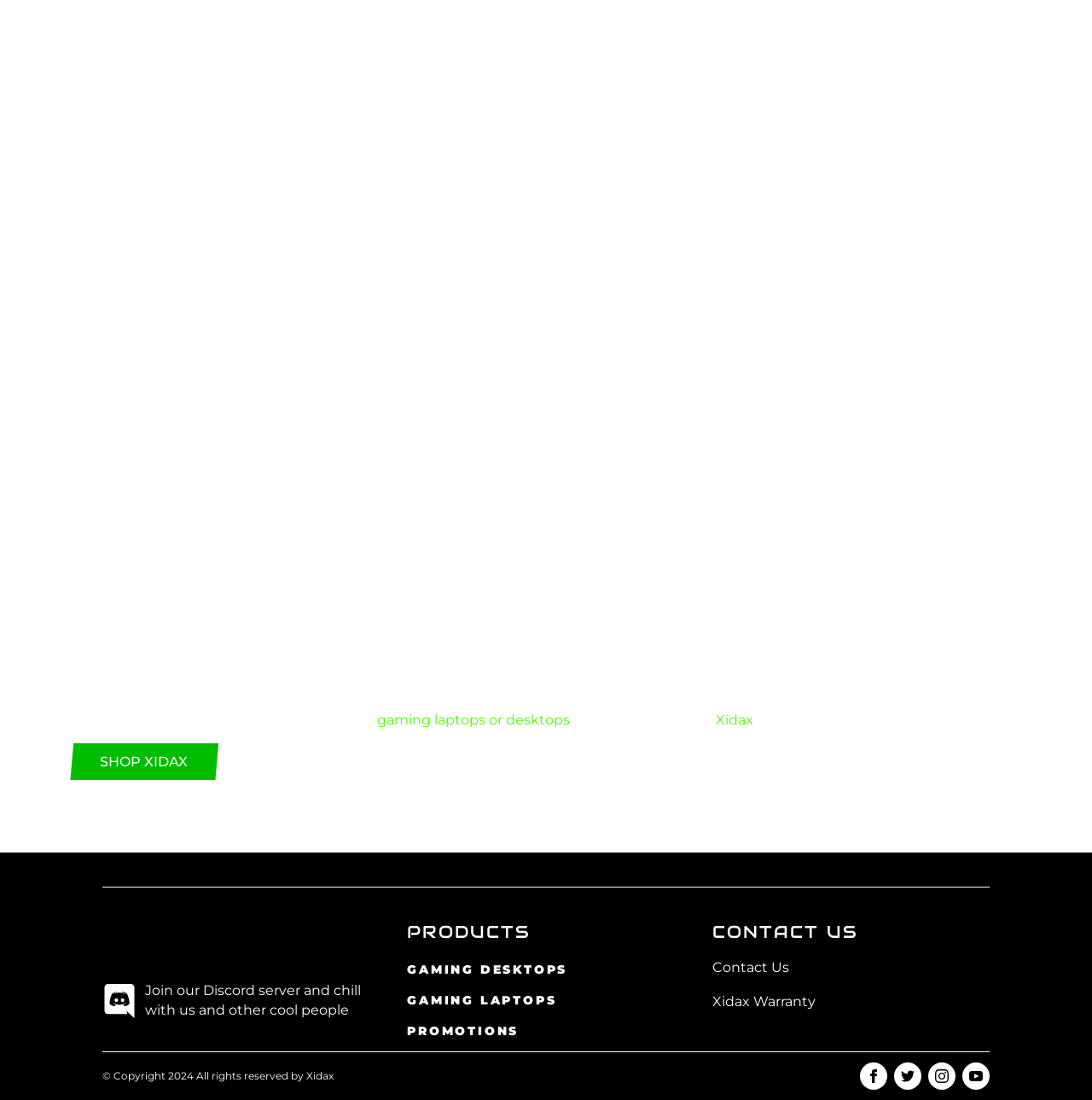Using the information in the image, give a comprehensive answer to the question: 
What is Xidax?

Based on the webpage, Xidax is a company that provides gaming laptops and desktops, and also has a Discord server where people can join and interact with others.